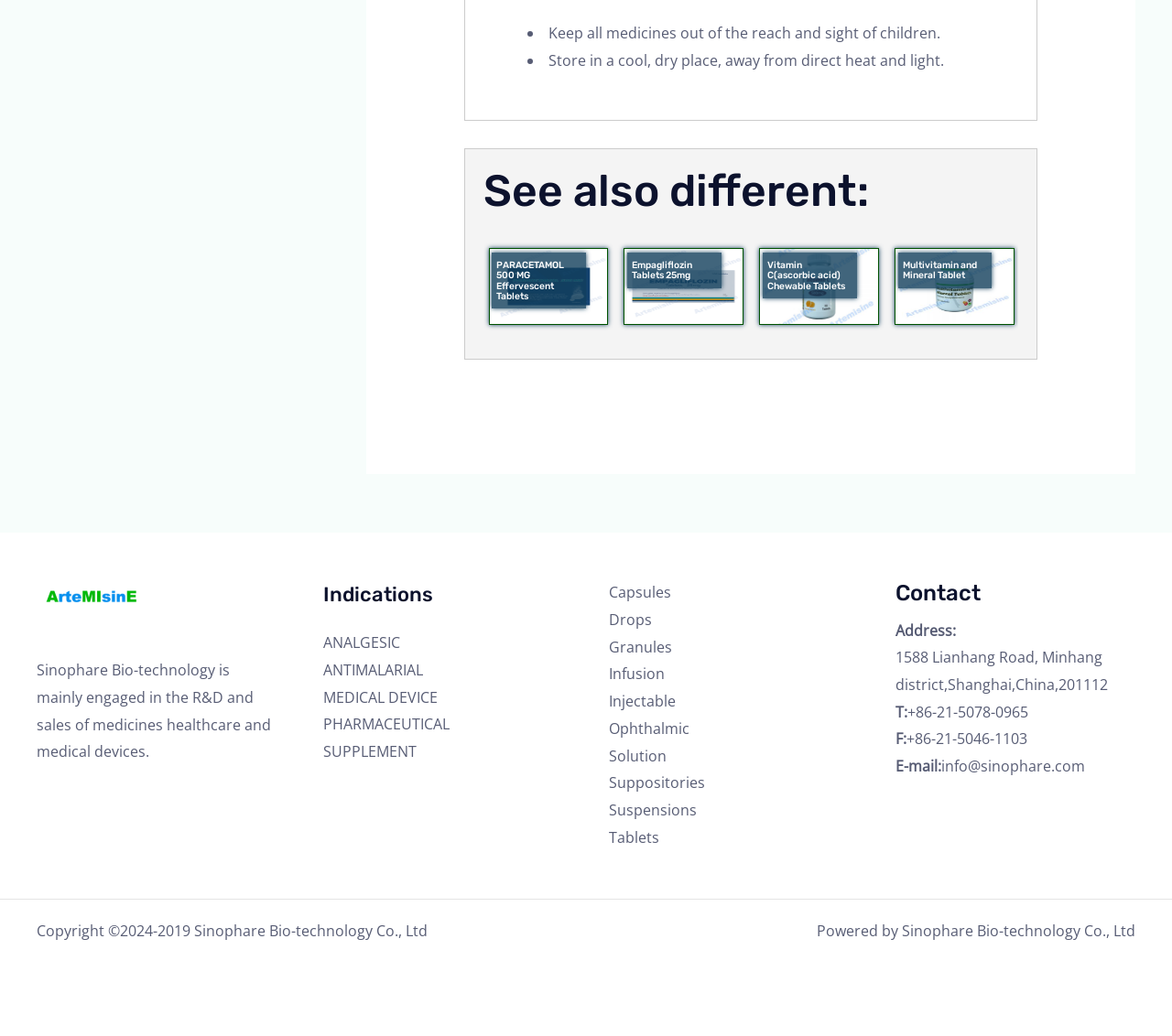Pinpoint the bounding box coordinates of the element to be clicked to execute the instruction: "Click on 'ANALGESIC'".

[0.275, 0.611, 0.341, 0.63]